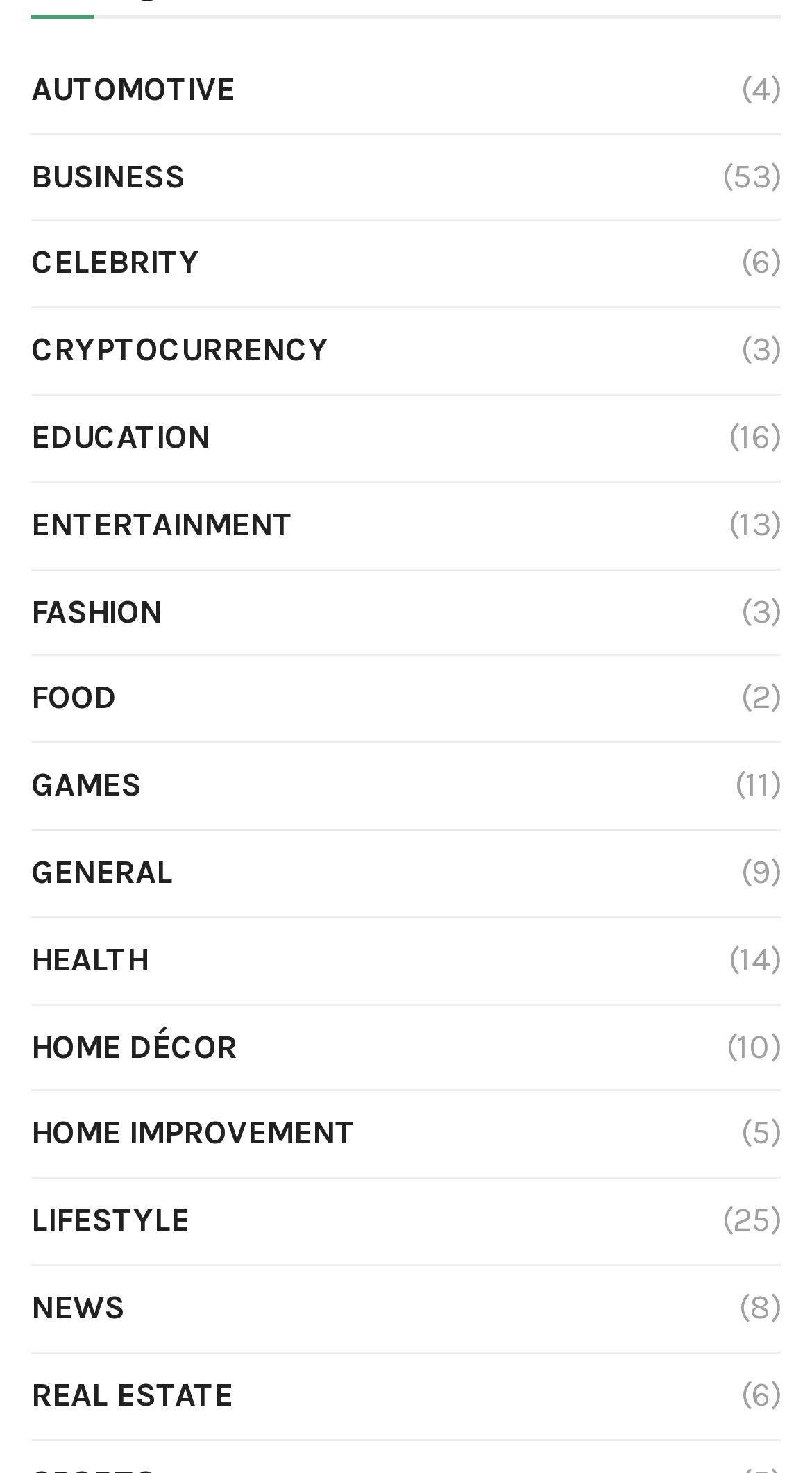Find the bounding box coordinates for the area that should be clicked to accomplish the instruction: "Explore the ENTERTAINMENT section".

[0.038, 0.336, 0.362, 0.377]